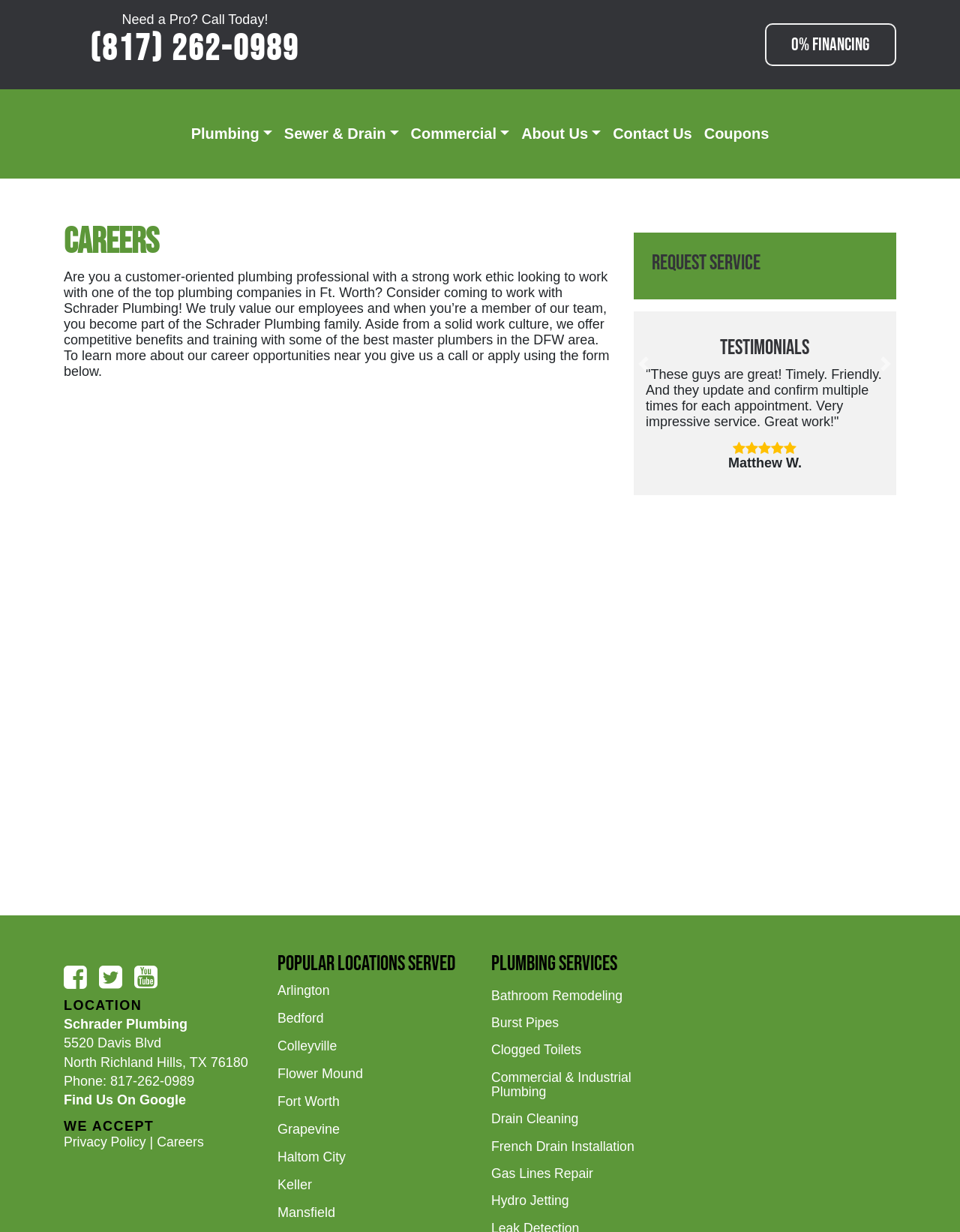Locate the bounding box coordinates of the UI element described by: "French Drain Installation". Provide the coordinates as four float numbers between 0 and 1, formatted as [left, top, right, bottom].

[0.512, 0.92, 0.711, 0.942]